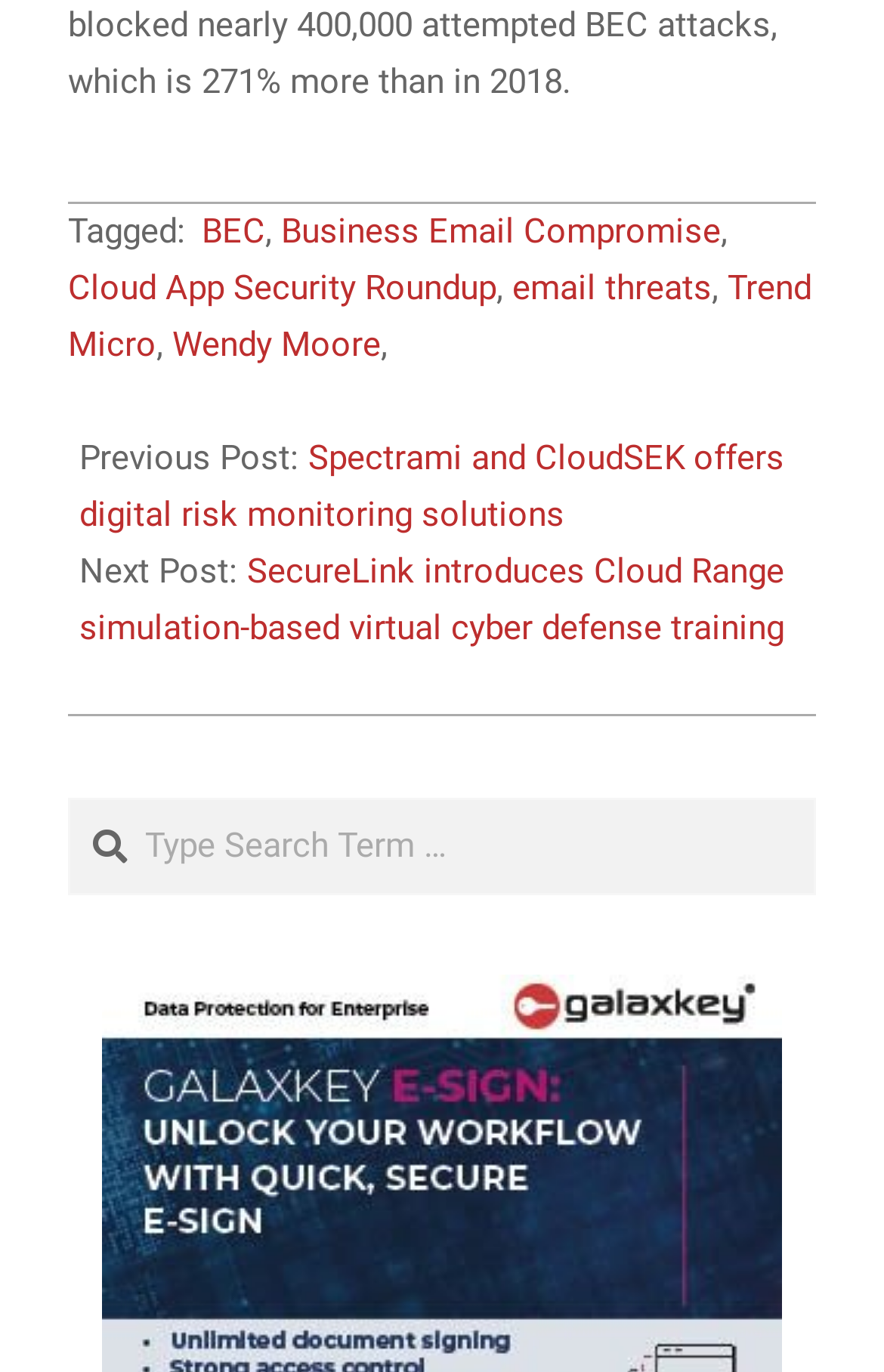What is the text next to the 'Previous Post:' label?
Provide a well-explained and detailed answer to the question.

The text next to the 'Previous Post:' label is a link that reads 'Spectrami and CloudSEK offers digital risk monitoring solutions', which is likely the title of the previous post or article.